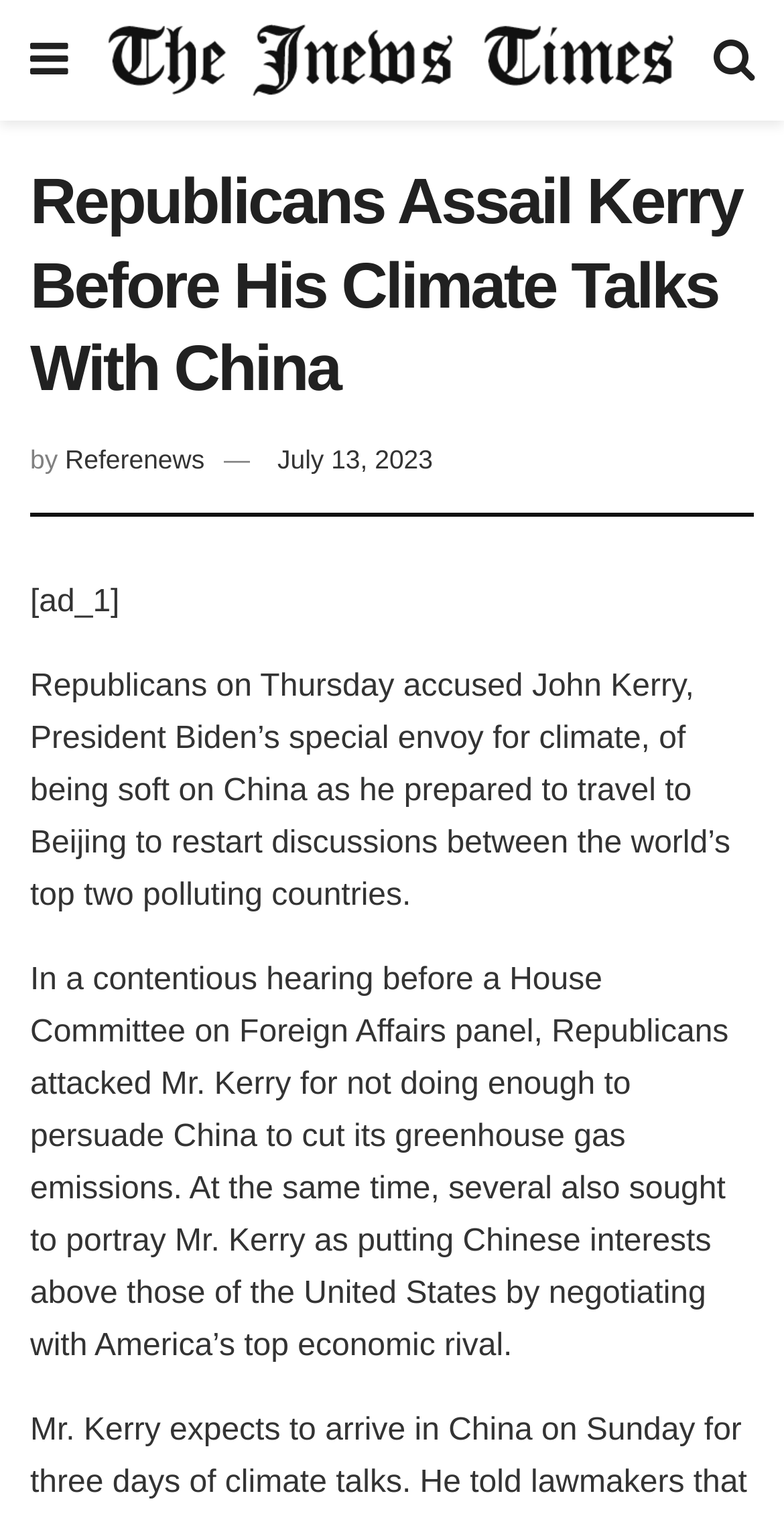What is the committee mentioned in the article?
Please utilize the information in the image to give a detailed response to the question.

The article mentions a contentious hearing before a House Committee on Foreign Affairs panel, where Republicans attacked Mr. Kerry for not doing enough to persuade China to cut its greenhouse gas emissions.